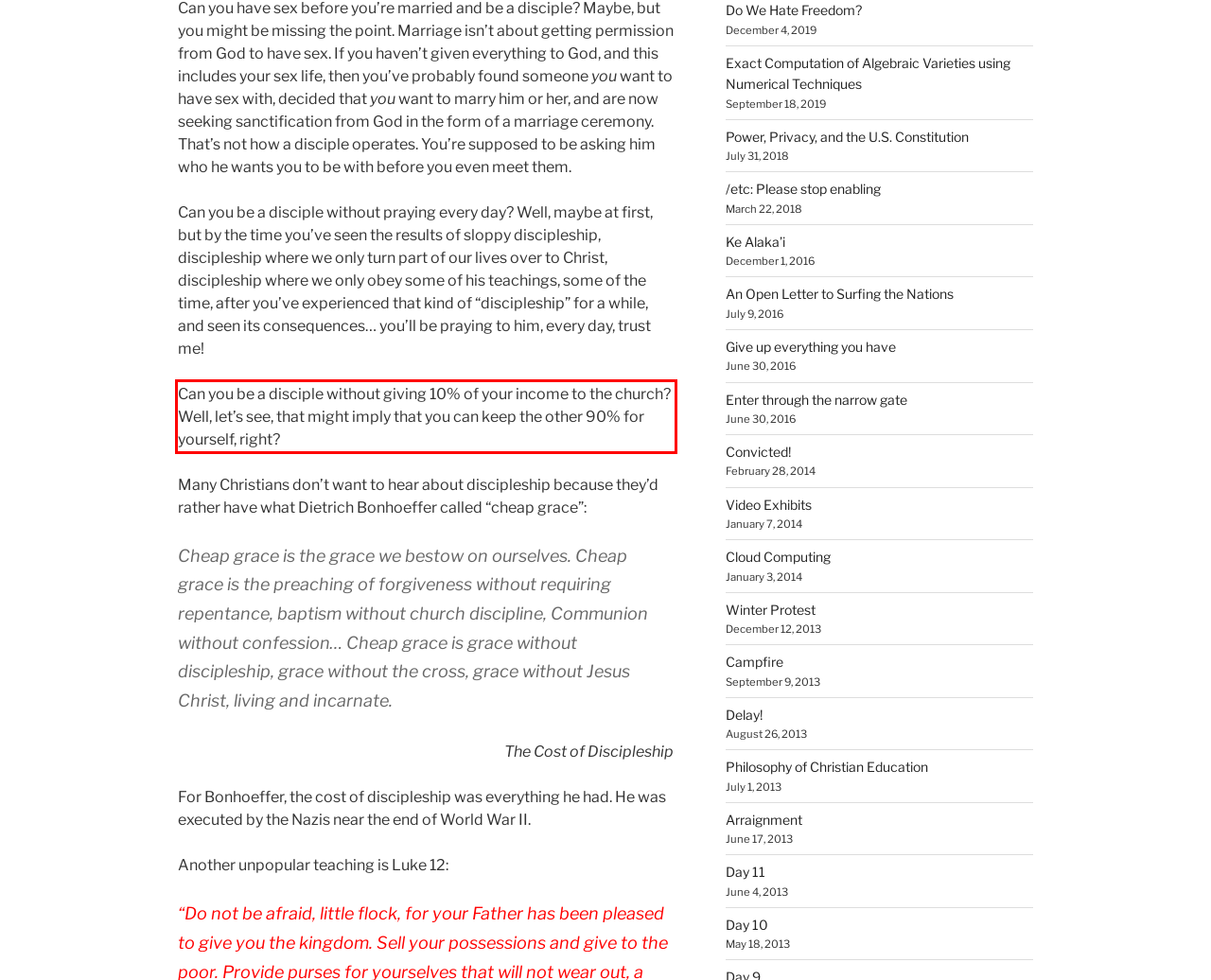Please examine the screenshot of the webpage and read the text present within the red rectangle bounding box.

Can you be a disciple without giving 10% of your income to the church? Well, let’s see, that might imply that you can keep the other 90% for yourself, right?